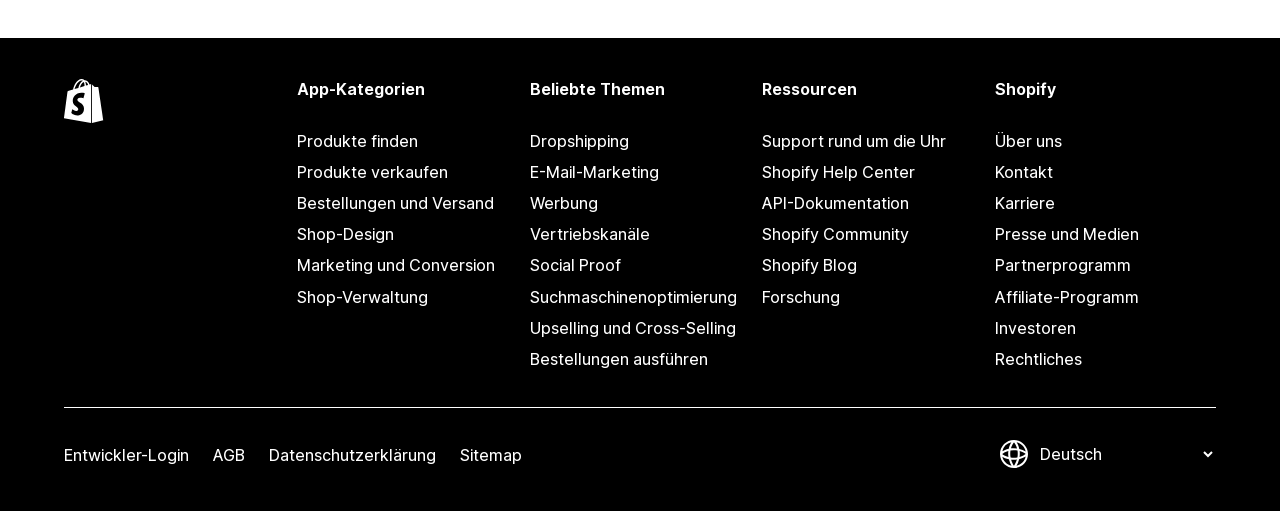Please locate the bounding box coordinates of the element that should be clicked to achieve the given instruction: "Find products".

[0.232, 0.246, 0.404, 0.307]